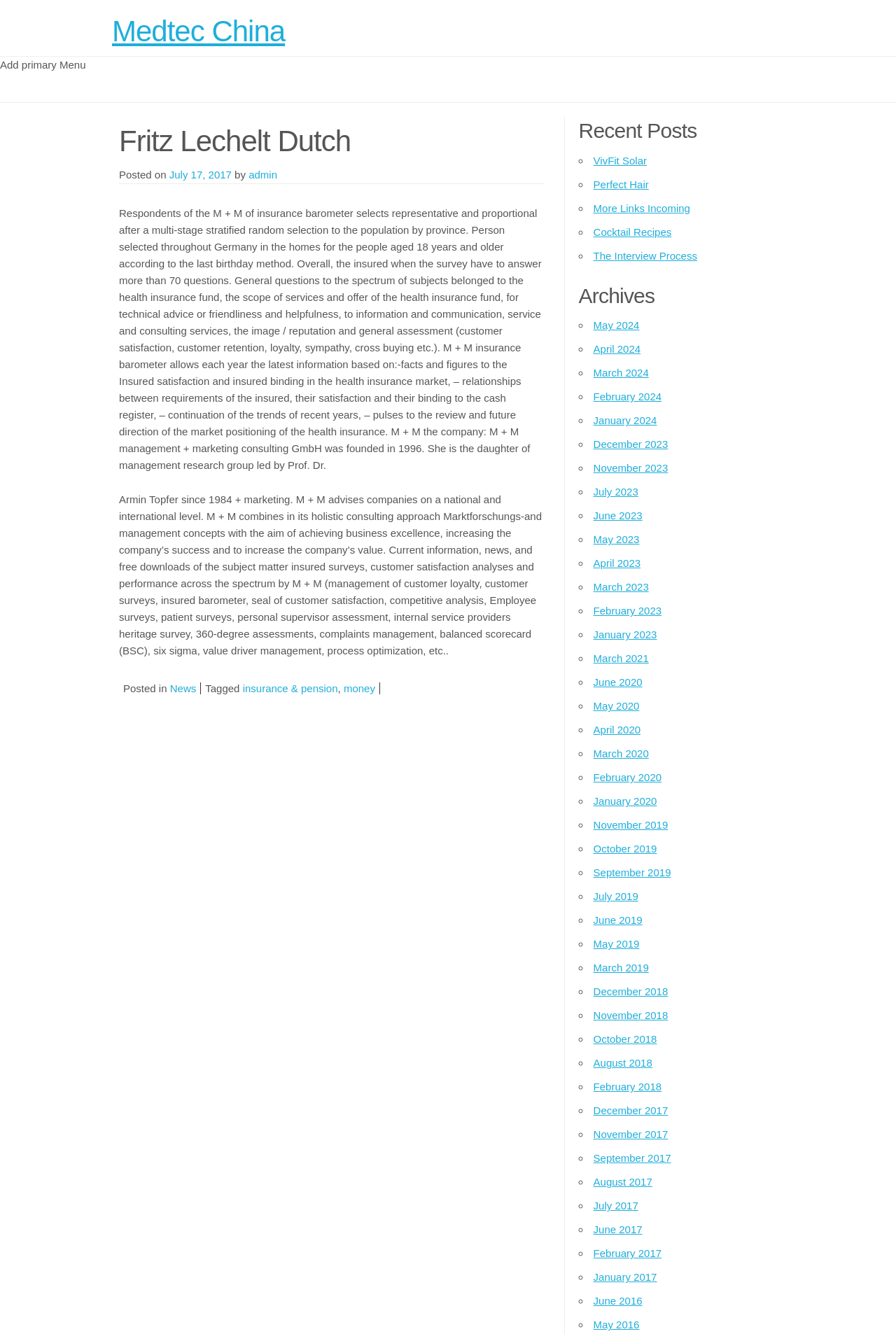Please determine the bounding box coordinates of the element's region to click in order to carry out the following instruction: "Read post in Homilies". The coordinates should be four float numbers between 0 and 1, i.e., [left, top, right, bottom].

None